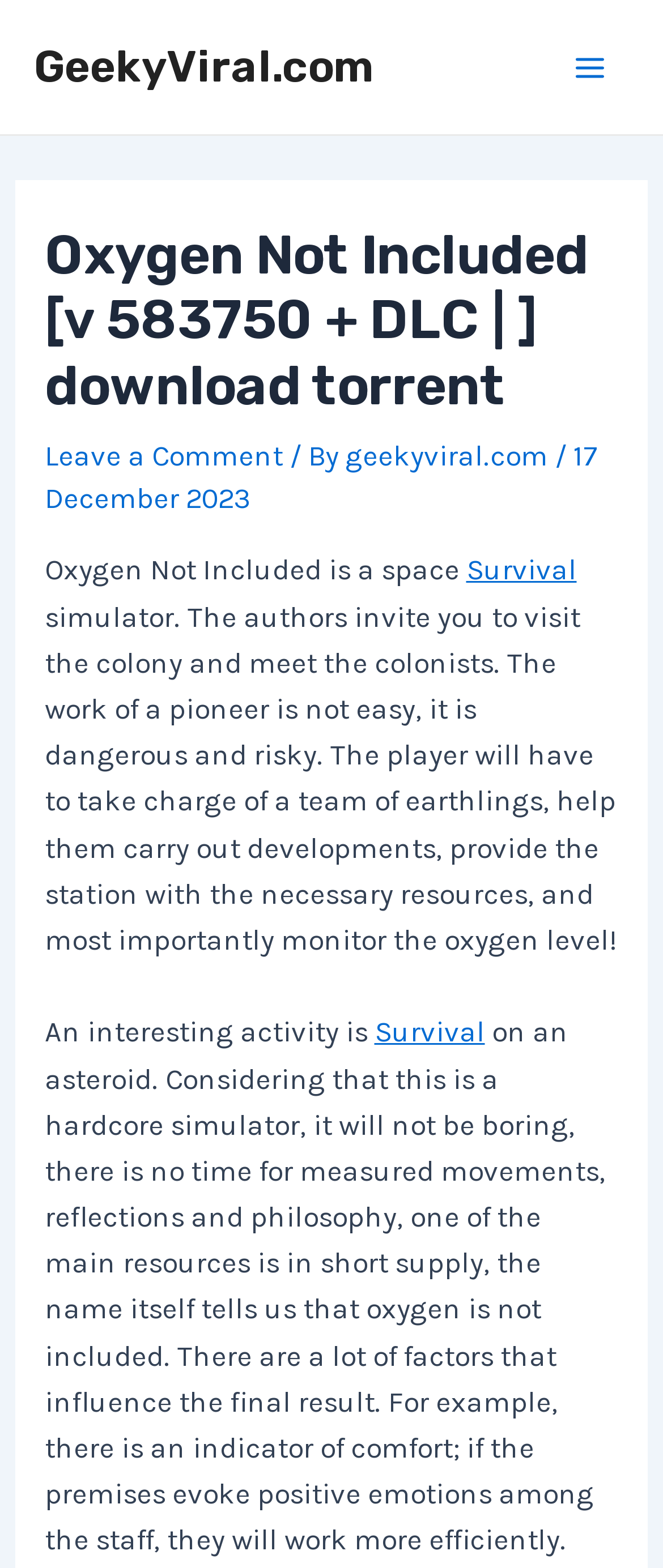When was the article published?
Please provide a full and detailed response to the question.

The publication date of the article can be found in the text '17 December 2023' which is located below the heading of the webpage.